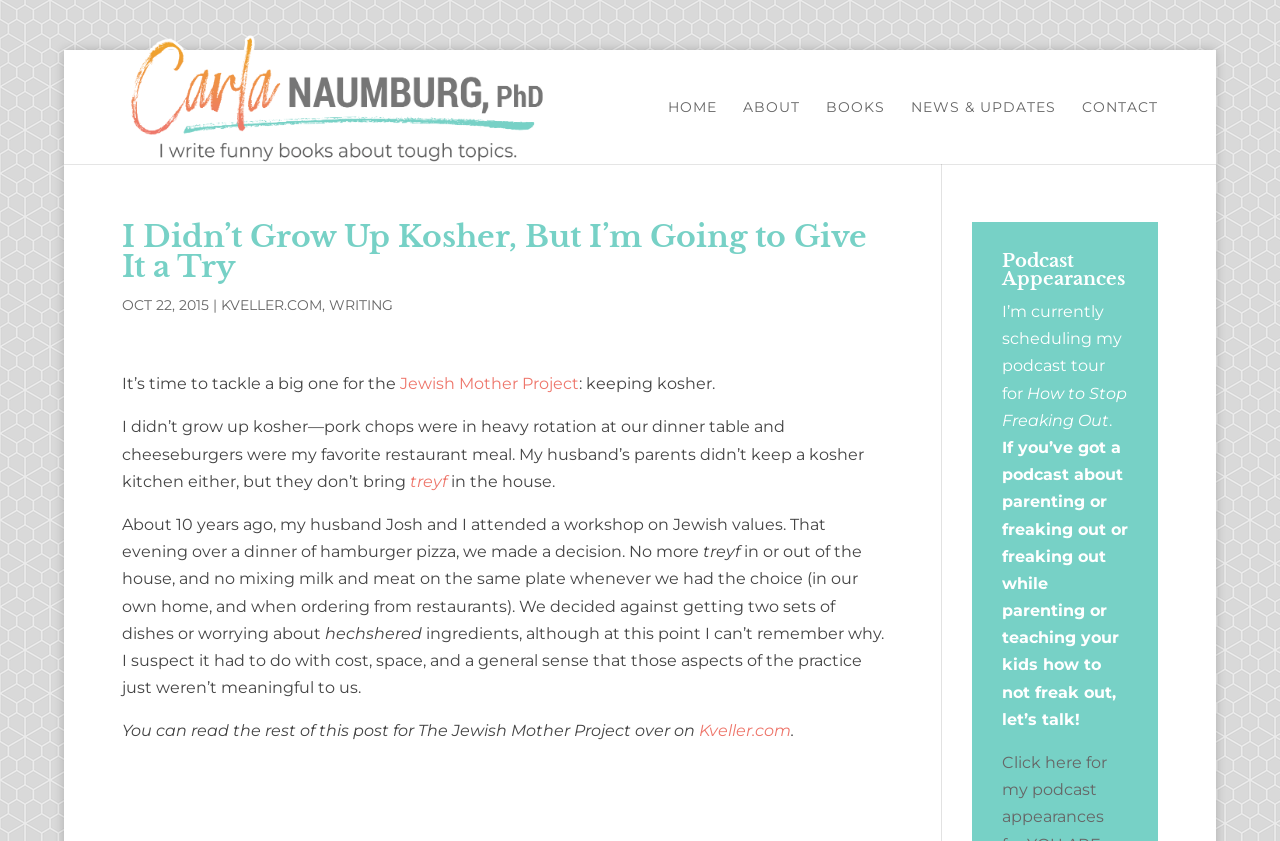What is the author's name?
Answer the question using a single word or phrase, according to the image.

Carla Naumburg, PhD